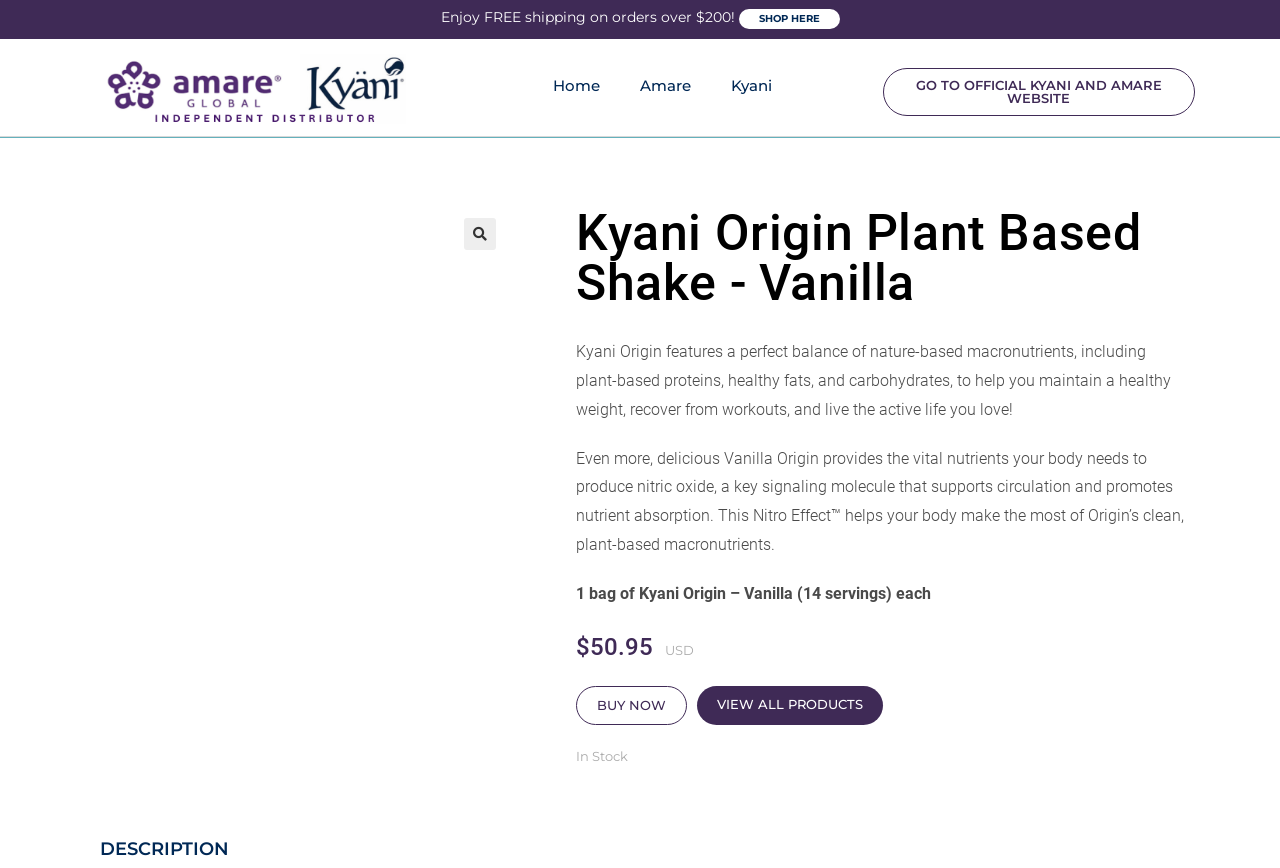How many servings are in one bag of Kyani Origin - Vanilla?
Please provide a detailed and comprehensive answer to the question.

I found the number of servings by reading the text that describes the product, which says '1 bag of Kyani Origin – Vanilla (14 servings) each'.